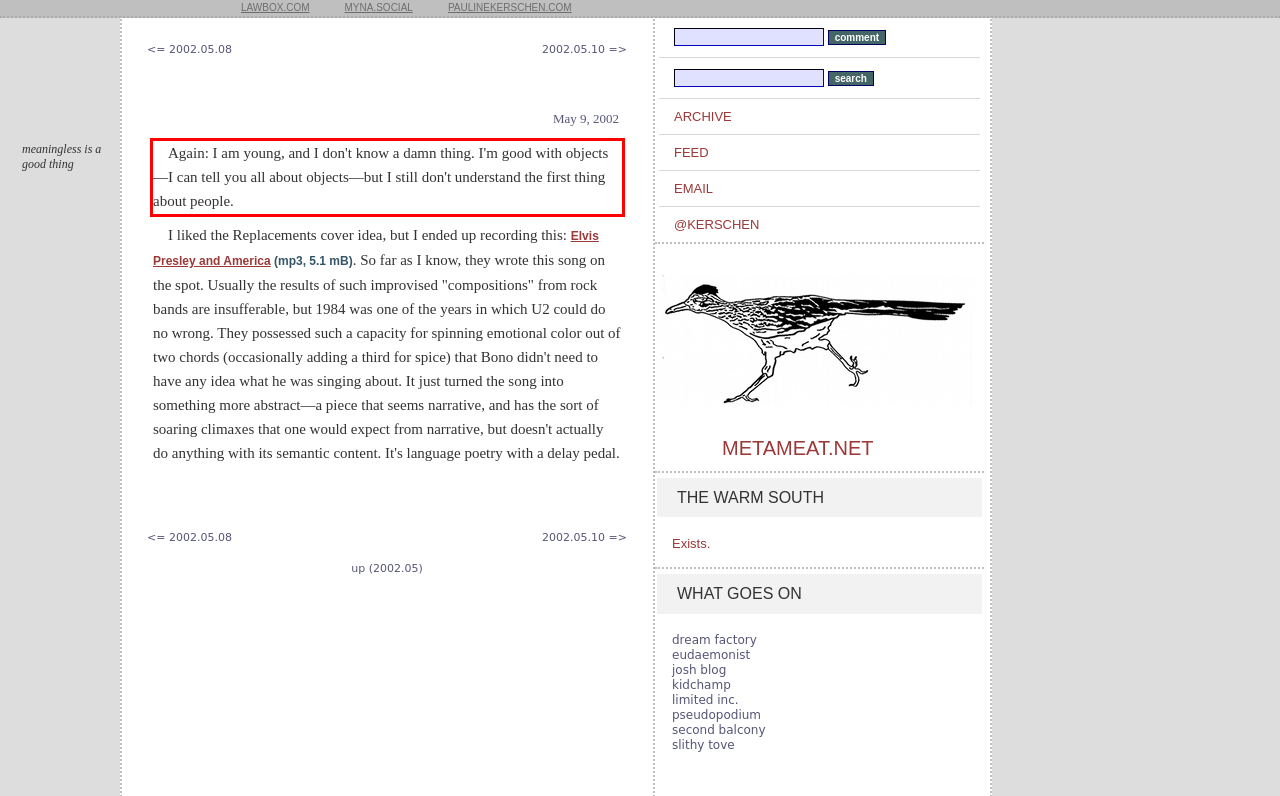Please look at the webpage screenshot and extract the text enclosed by the red bounding box.

Again: I am young, and I don't know a damn thing. I'm good with objects—I can tell you all about objects—but I still don't understand the first thing about people.